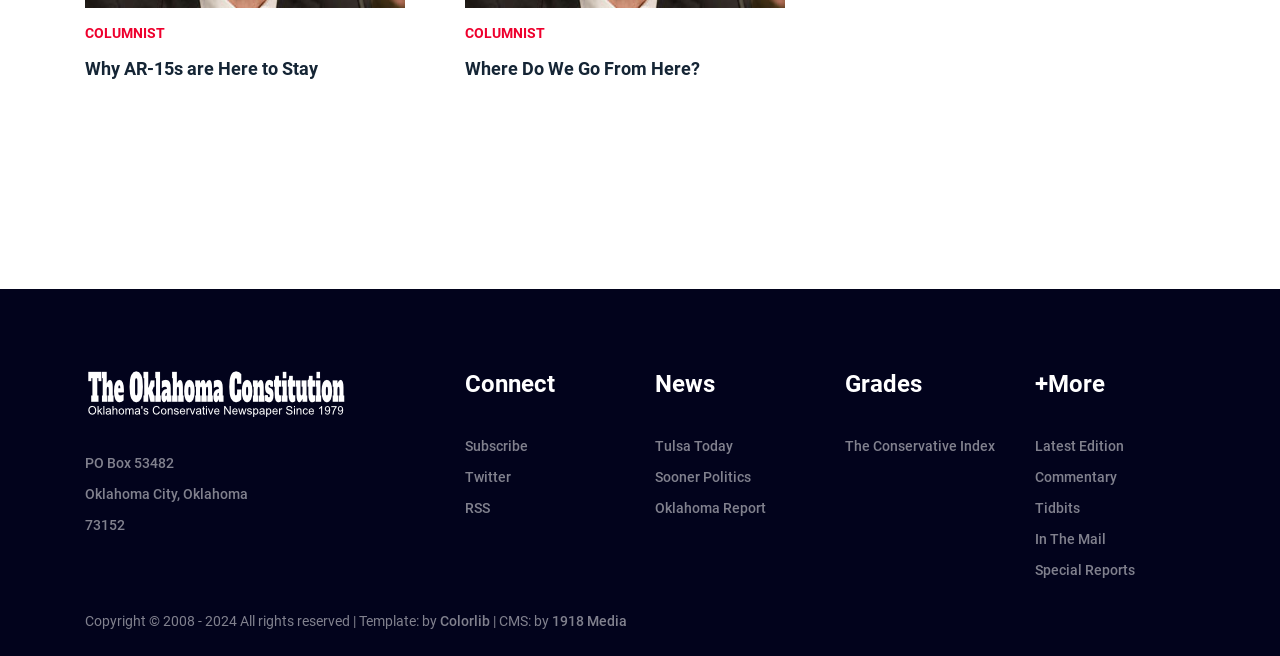Please specify the bounding box coordinates for the clickable region that will help you carry out the instruction: "Subscribe to the newsletter".

[0.363, 0.656, 0.488, 0.704]